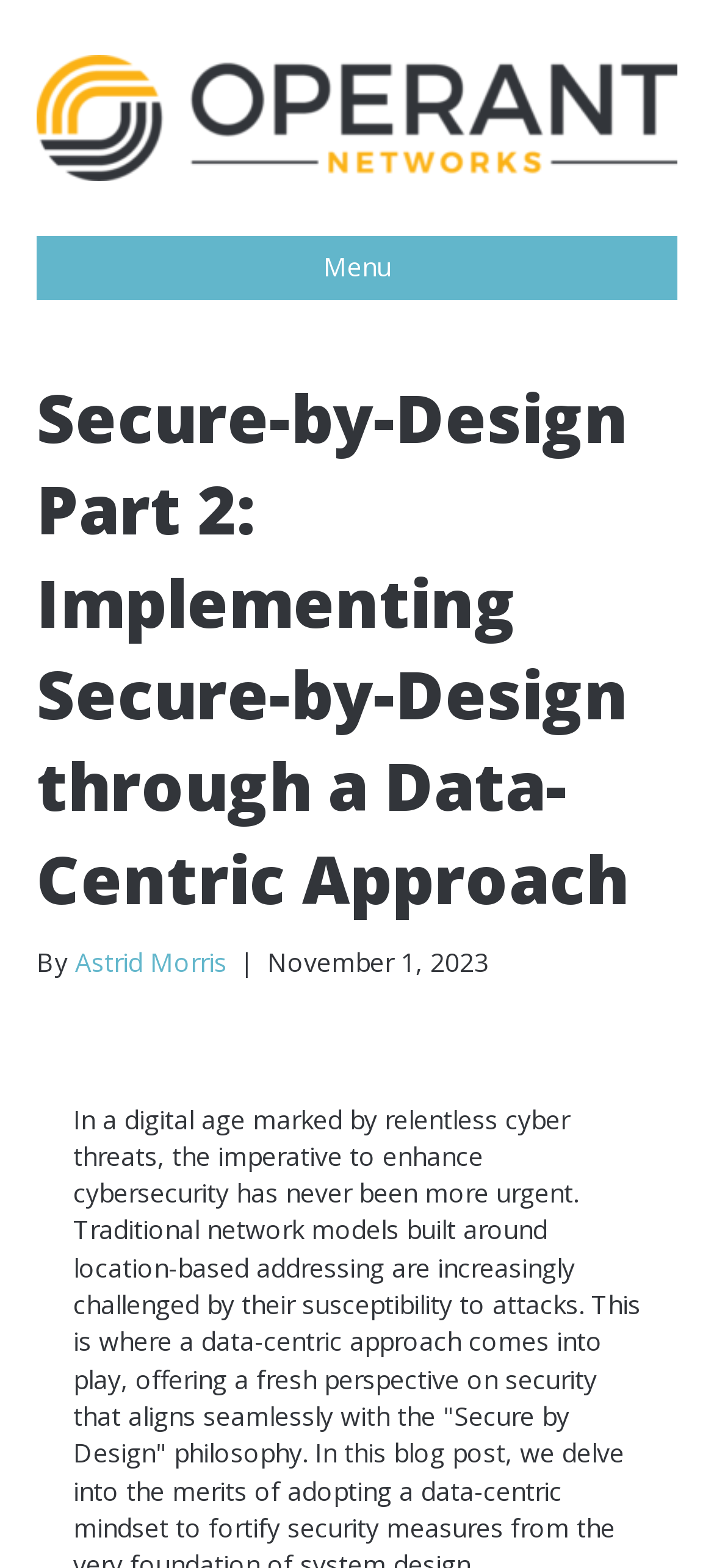What is the type of menu available in the header?
Refer to the image and respond with a one-word or short-phrase answer.

Header Menu